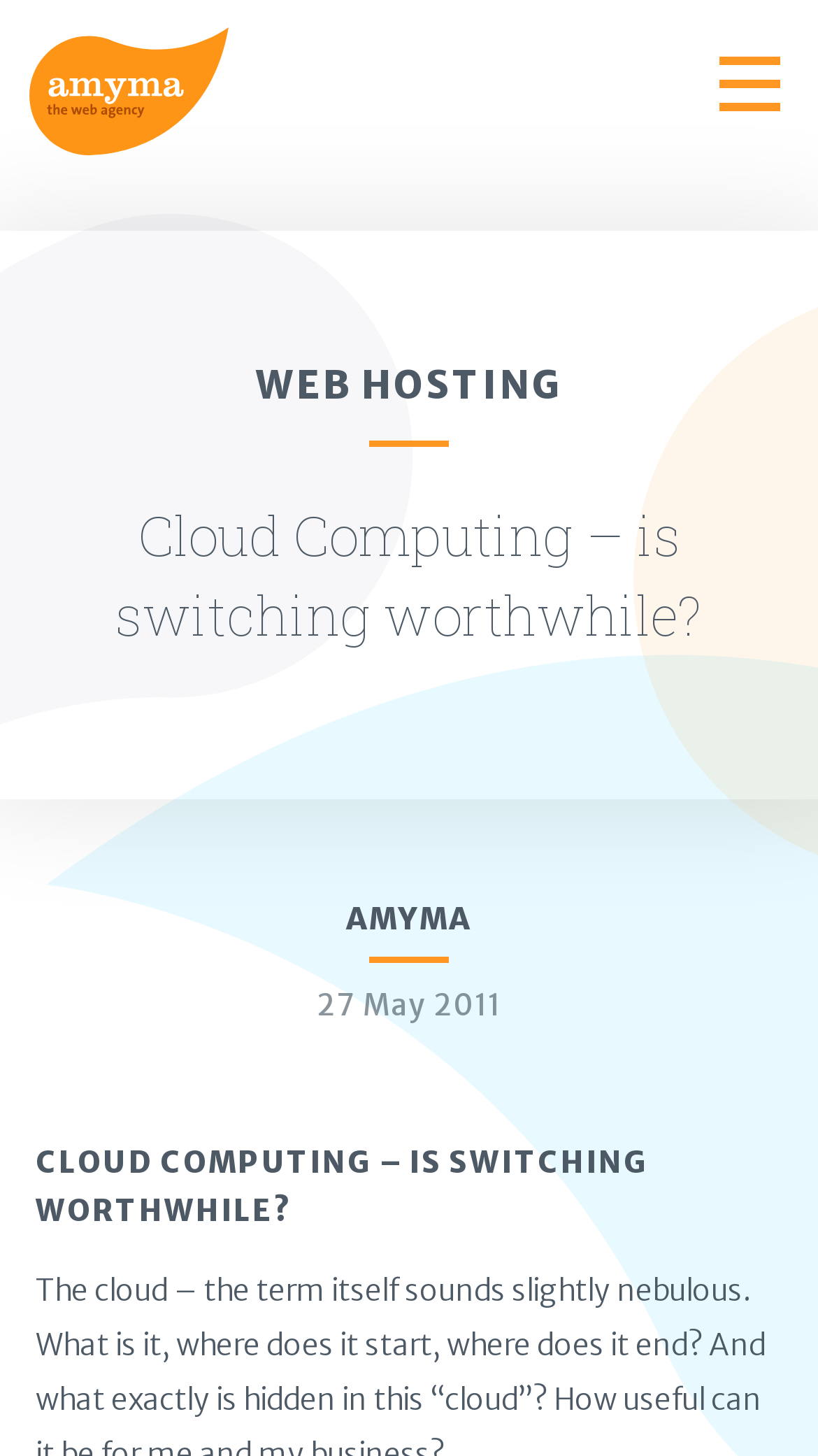Based on what you see in the screenshot, provide a thorough answer to this question: What is the main topic of the webpage?

The main topic of the webpage can be determined by looking at the headings, which repeatedly mention 'Cloud Computing', suggesting that the webpage is primarily about this topic.